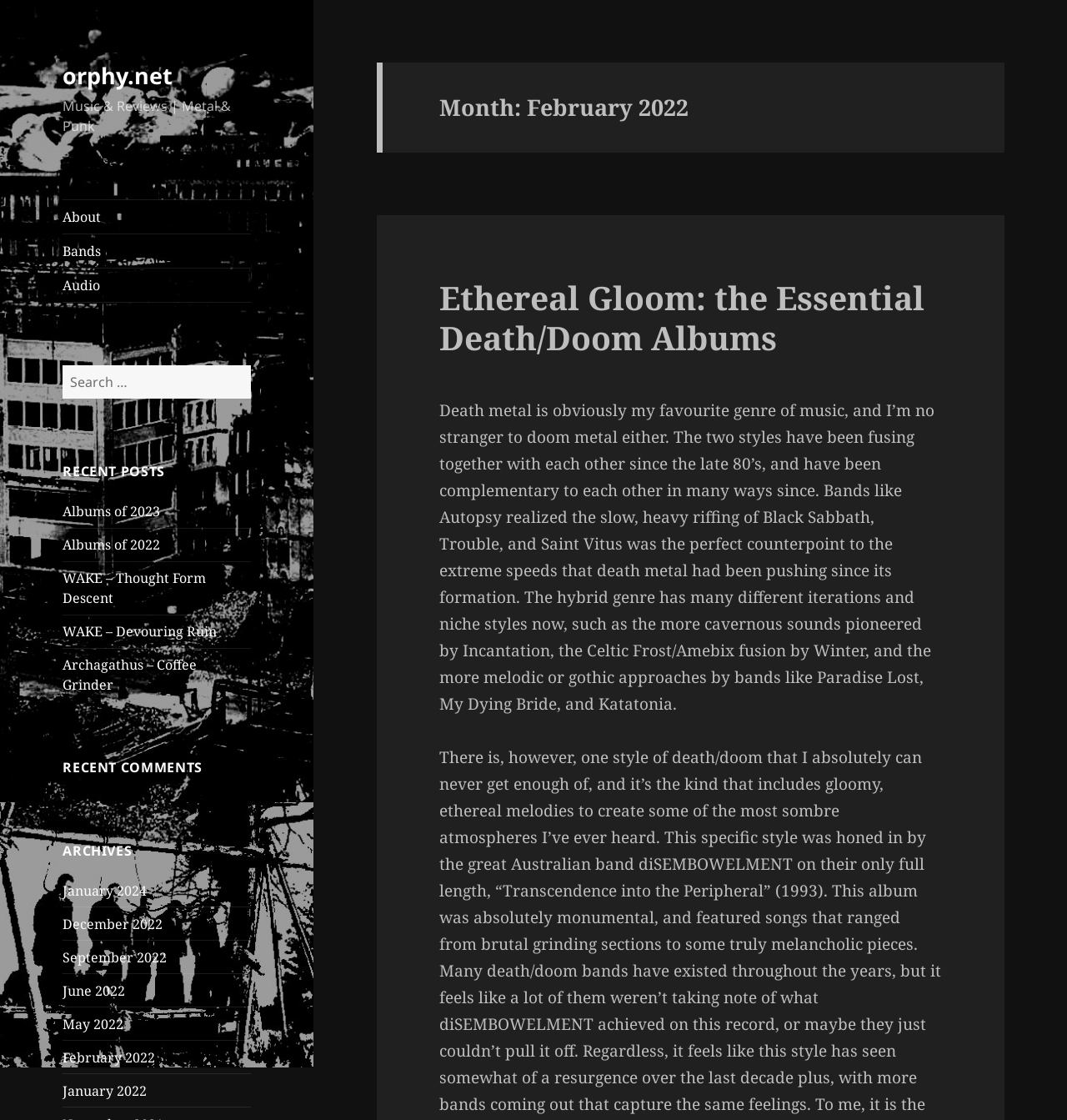Reply to the question with a brief word or phrase: What is the title of the recent post 'Ethereal Gloom: the Essential Death/Doom Albums'?

Ethereal Gloom